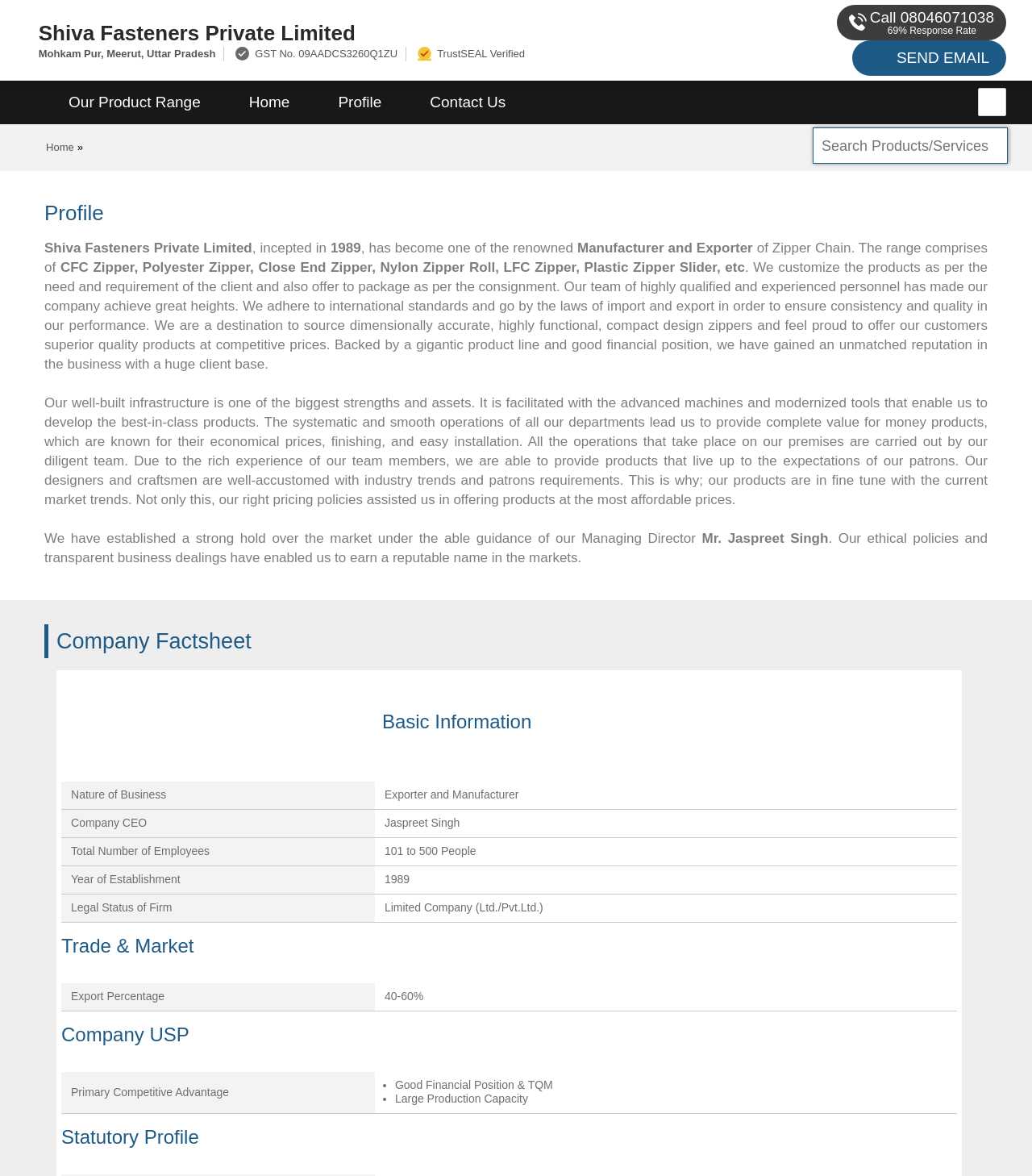Please reply with a single word or brief phrase to the question: 
What is the nature of business of the company?

Exporter and Manufacturer